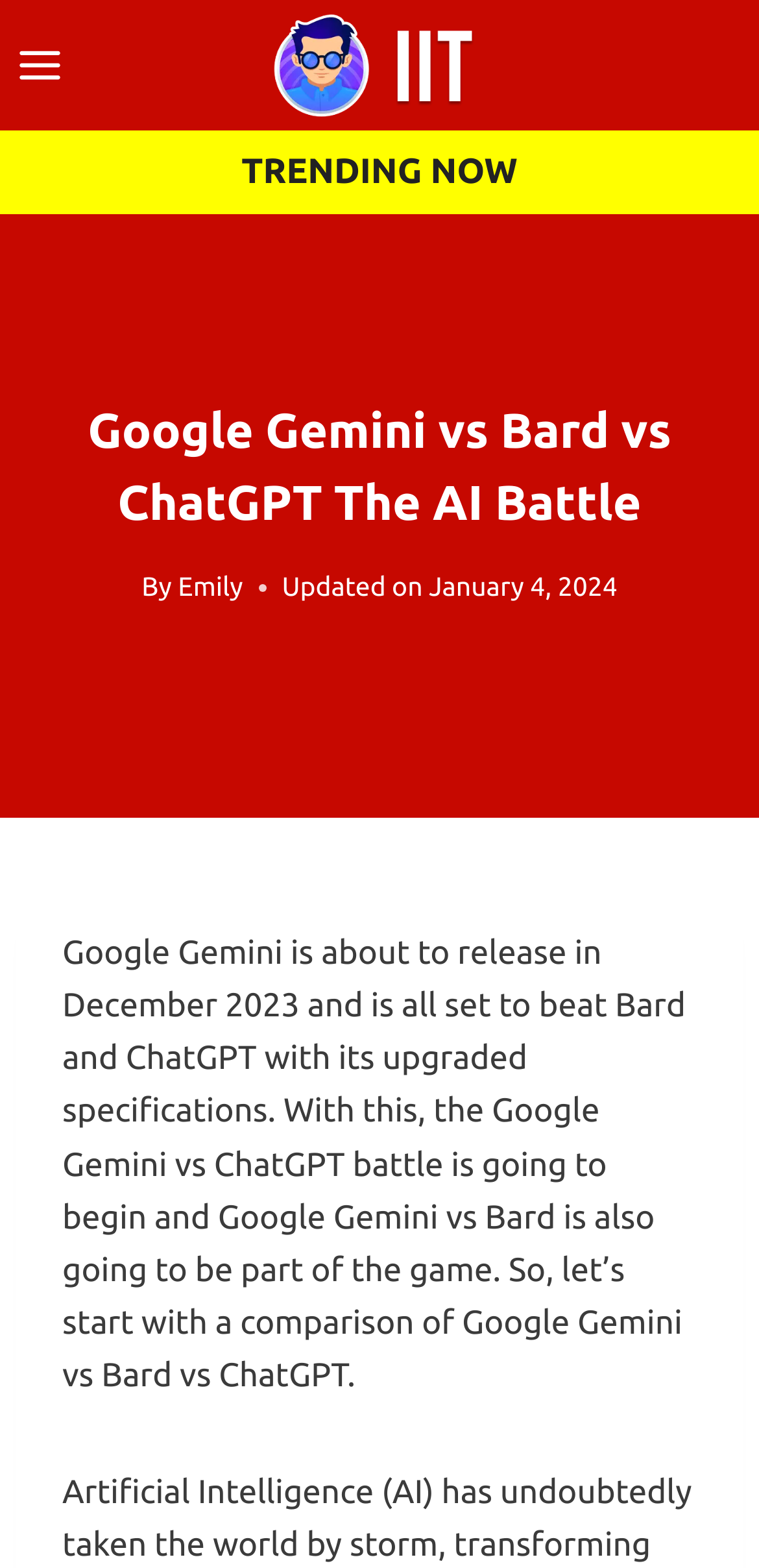Identify the primary heading of the webpage and provide its text.

Google Gemini vs Bard vs ChatGPT The AI Battle